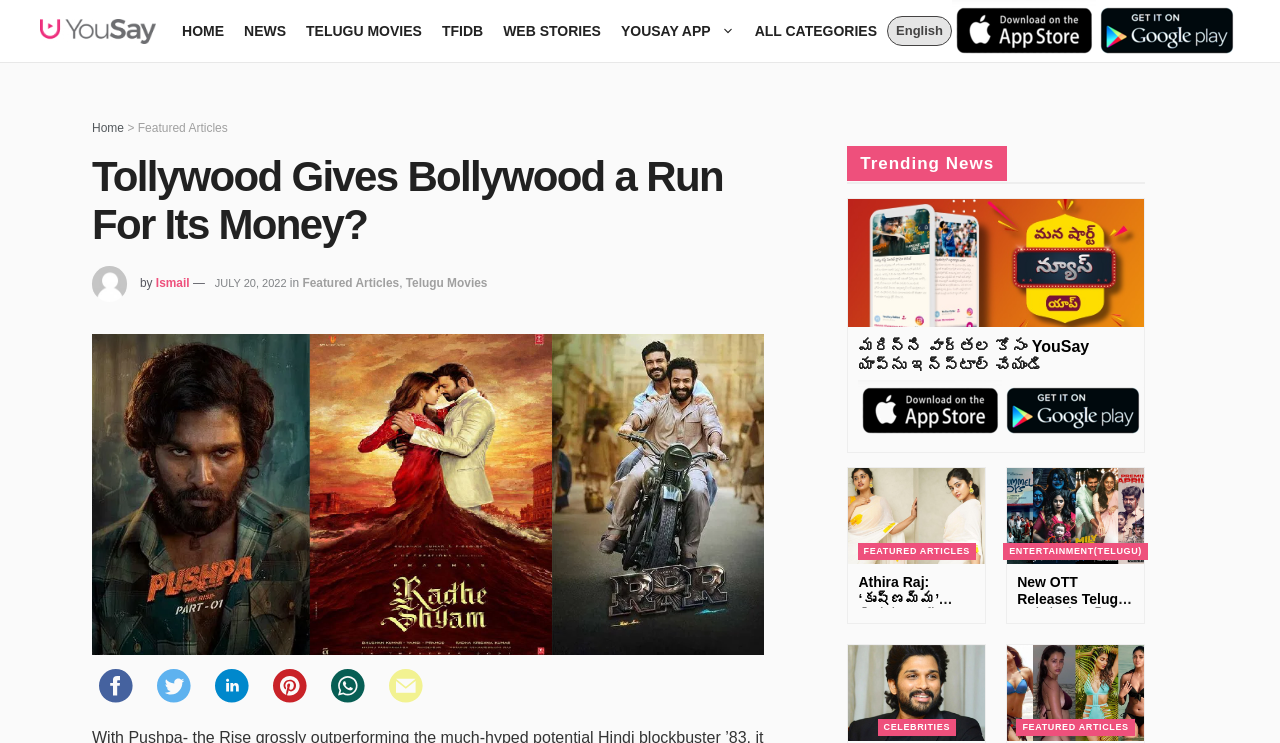Please find the bounding box coordinates of the element that needs to be clicked to perform the following instruction: "Click on the 'Share this post!' link". The bounding box coordinates should be four float numbers between 0 and 1, represented as [left, top, right, bottom].

[0.074, 0.928, 0.107, 0.95]